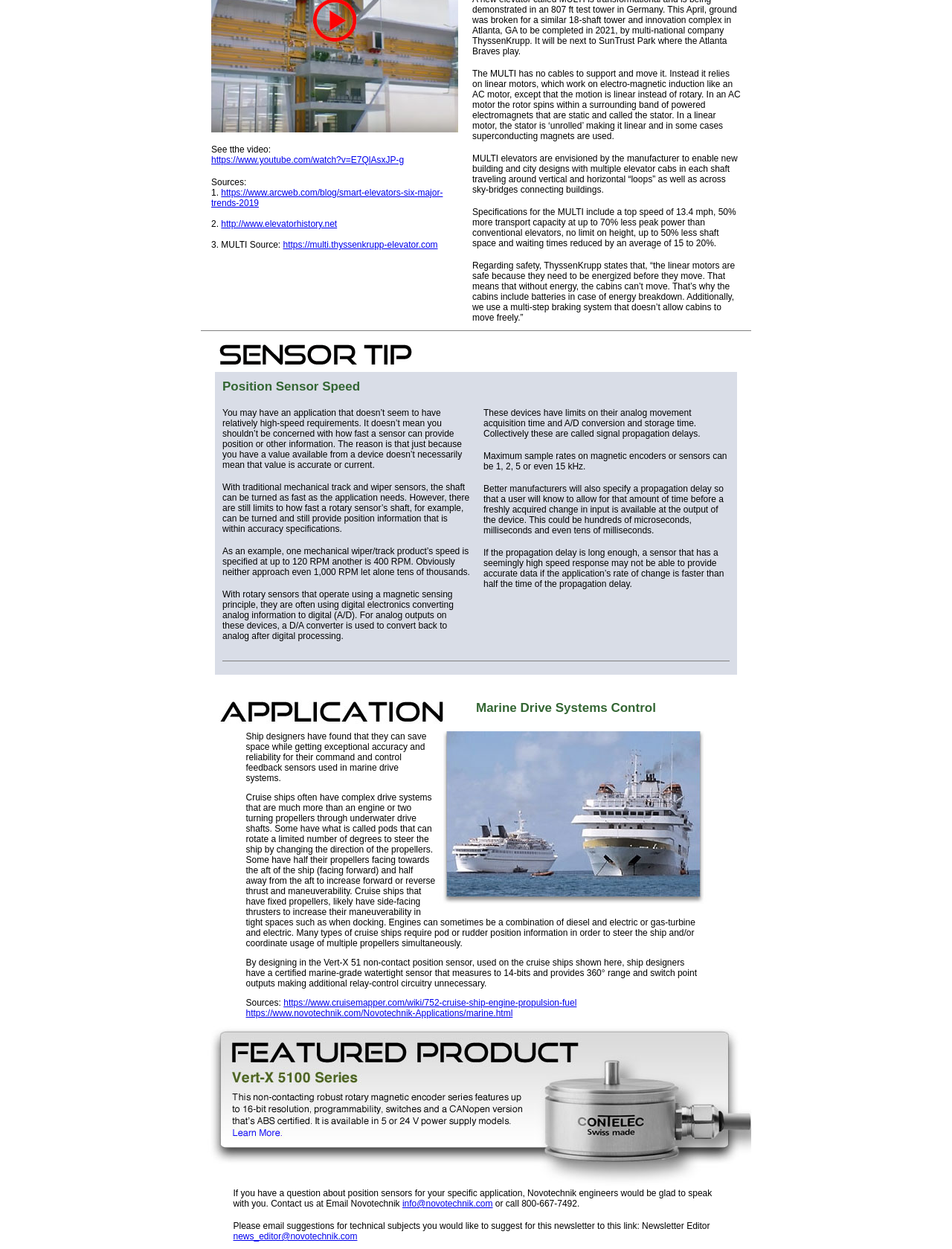Bounding box coordinates are specified in the format (top-left x, top-left y, bottom-right x, bottom-right y). All values are floating point numbers bounded between 0 and 1. Please provide the bounding box coordinate of the region this sentence describes: http://www.elevatorhistory.net

[0.232, 0.175, 0.354, 0.183]